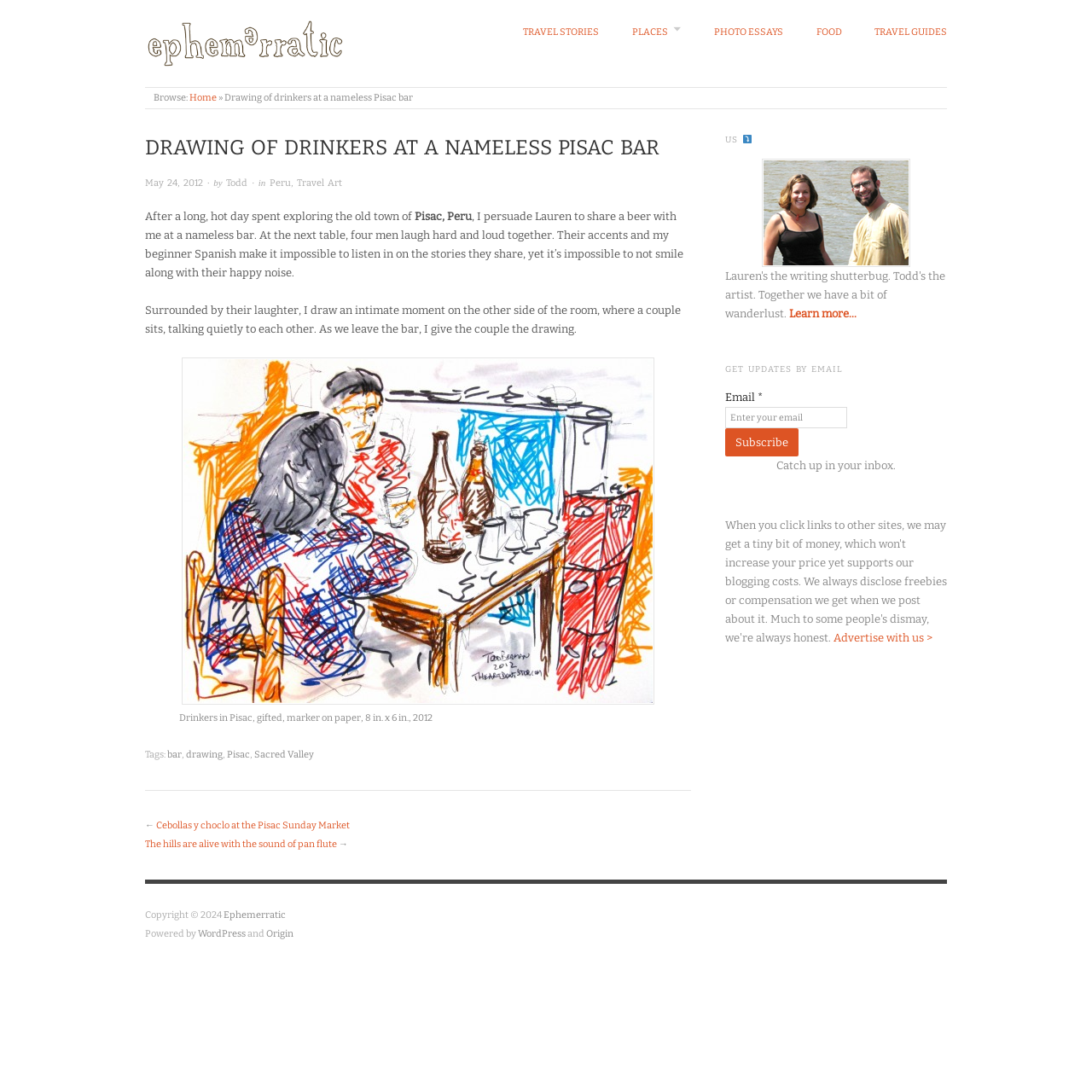Identify the bounding box of the UI element that matches this description: "Advertise with us >".

[0.763, 0.578, 0.854, 0.59]